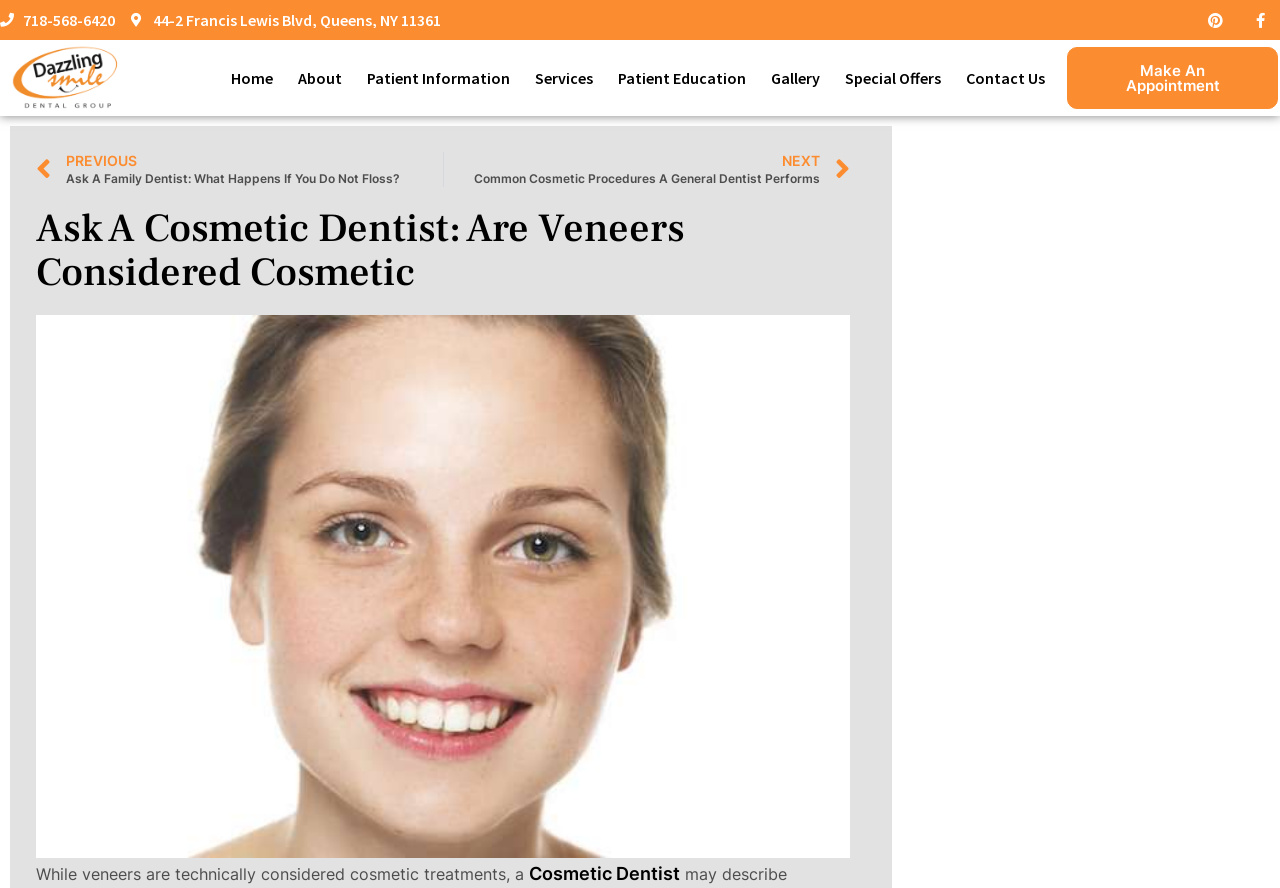Extract the bounding box for the UI element that matches this description: "718-568-6420".

[0.0, 0.014, 0.089, 0.032]